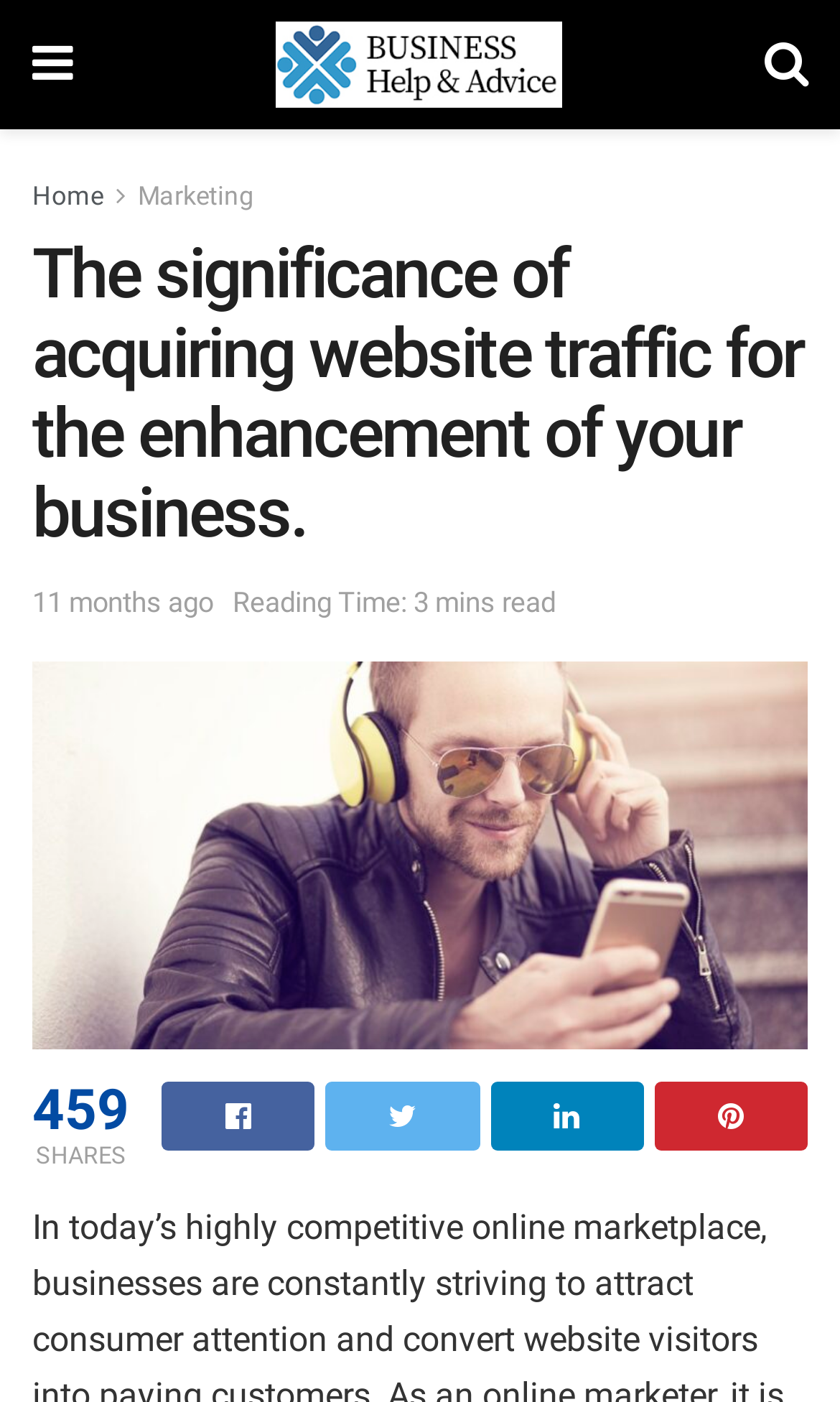Please provide a brief answer to the following inquiry using a single word or phrase:
What is the category of the article?

Marketing